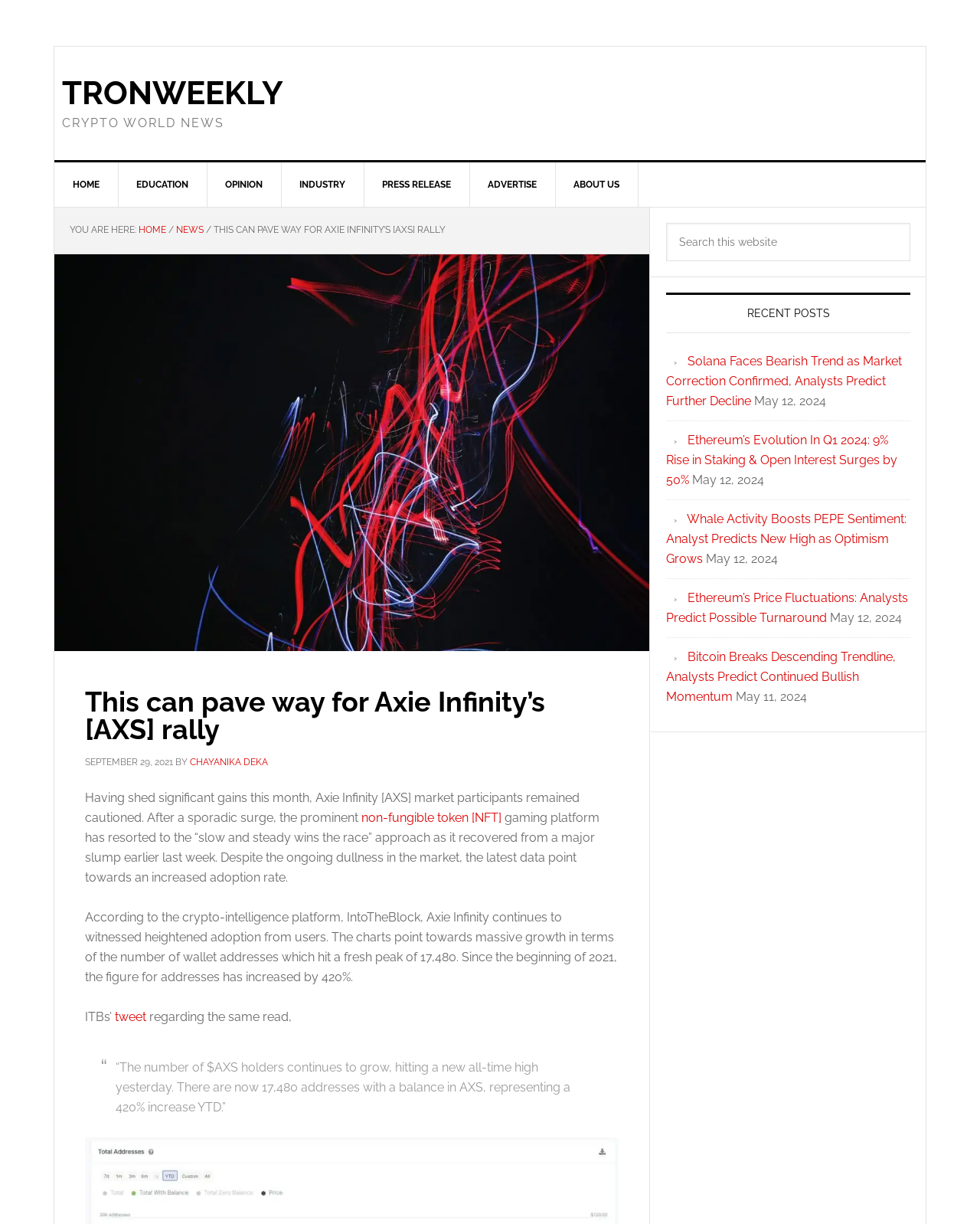Please examine the image and answer the question with a detailed explanation:
What is the current number of Axie Infinity holders?

I obtained this information by reading the blockquote element at coordinates [0.118, 0.864, 0.6, 0.913], which contains a quote from ITB. The quote states that 'The number of $AXS holders continues to grow, hitting a new all-time high yesterday. There are now 17,480 addresses with a balance in AXS, representing a 420% increase YTD.'